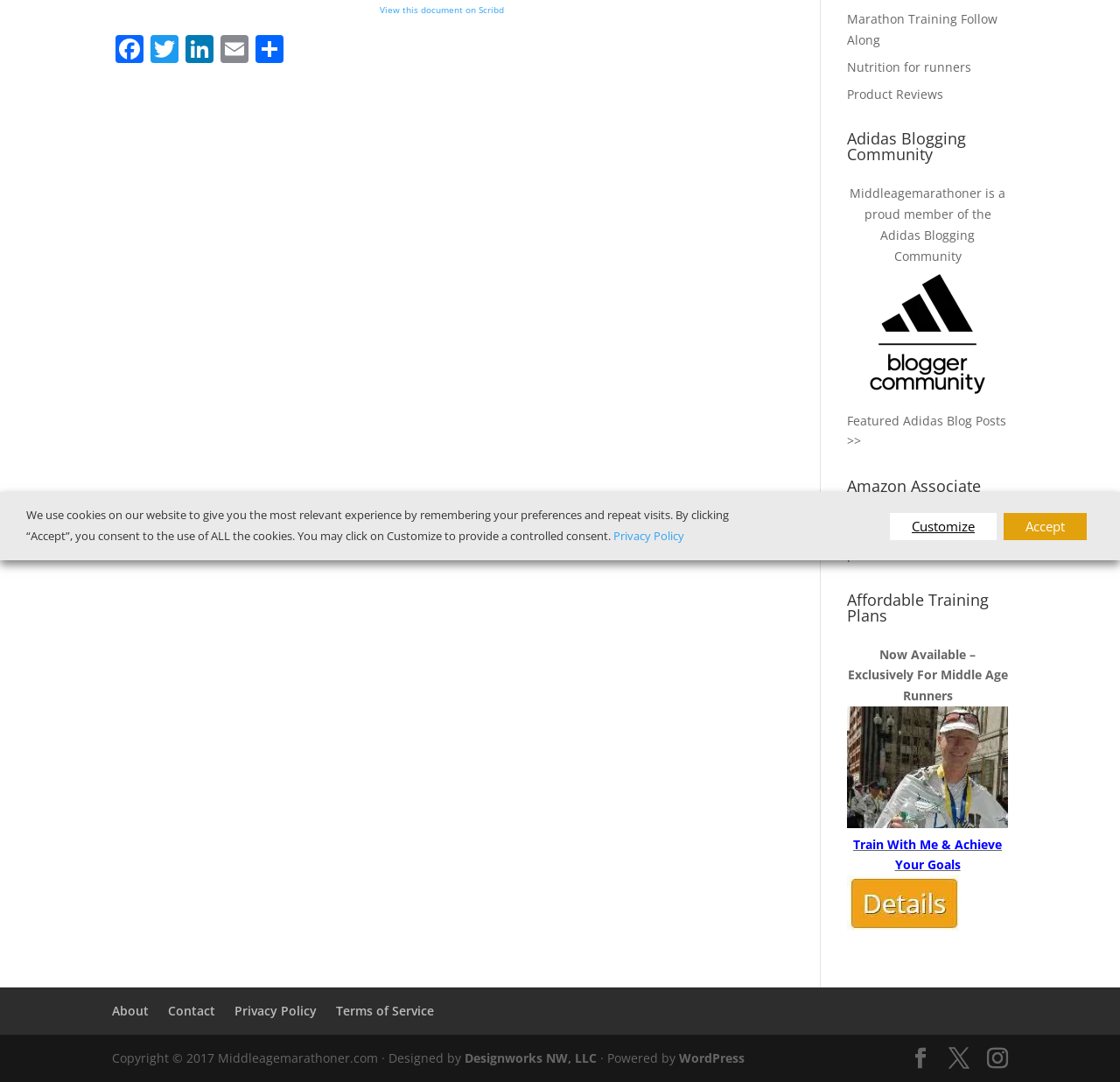Identify the bounding box coordinates of the HTML element based on this description: "Copyright © 2017 - 2024".

None